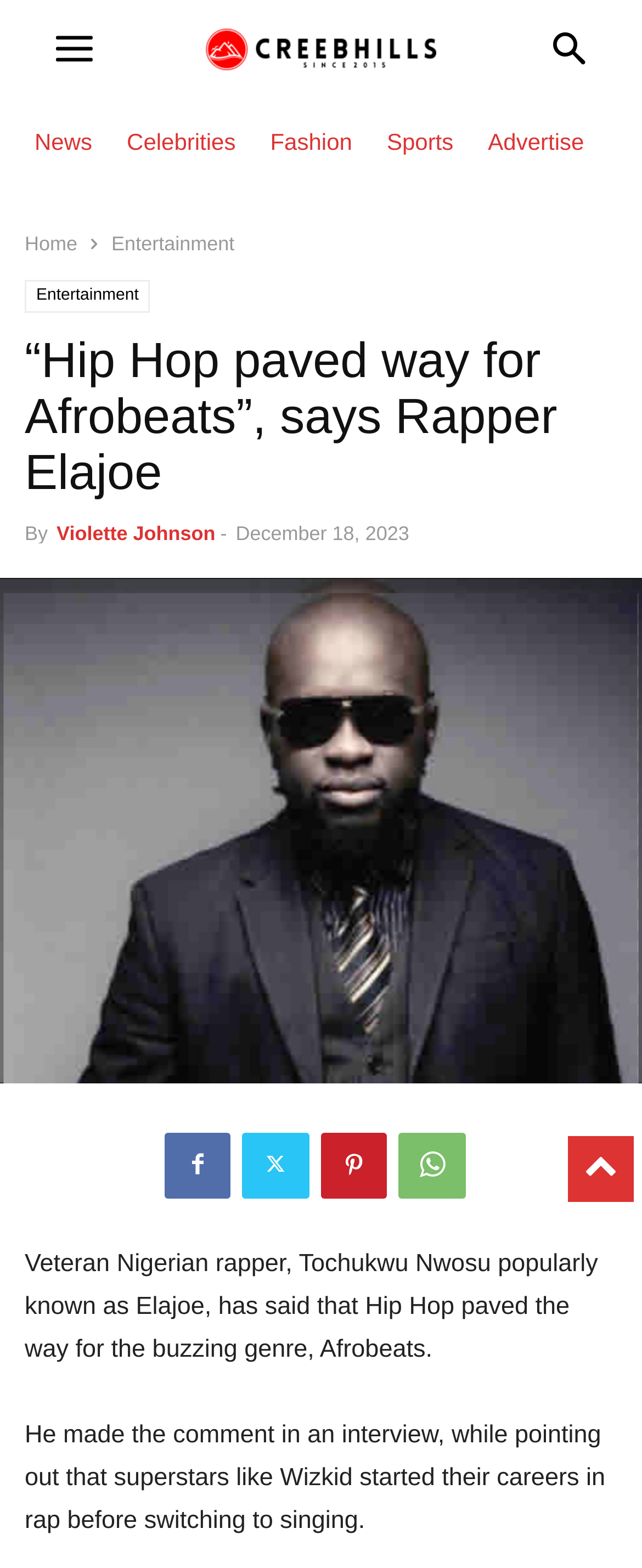Predict the bounding box of the UI element based on the description: "Violette Johnson". The coordinates should be four float numbers between 0 and 1, formatted as [left, top, right, bottom].

[0.088, 0.333, 0.335, 0.348]